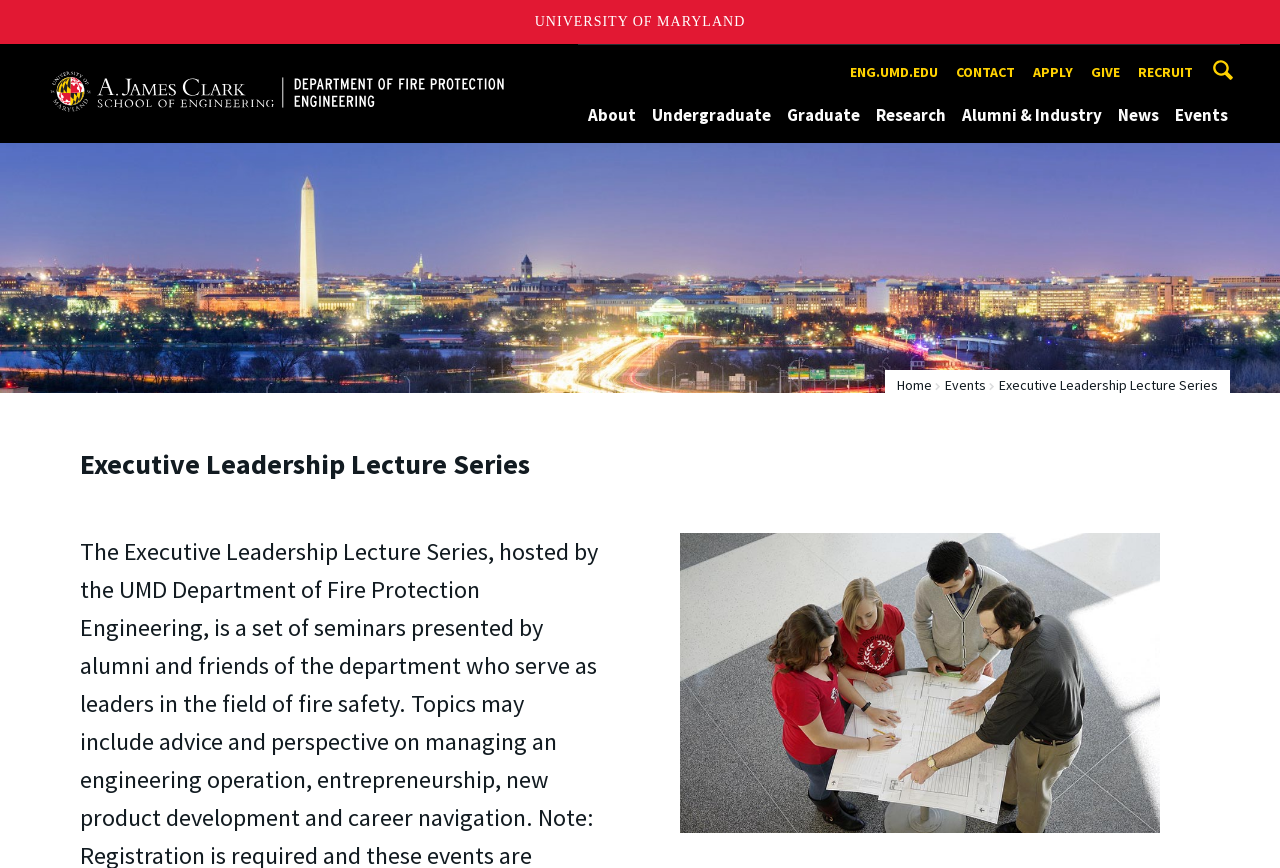Find the bounding box of the UI element described as follows: "Alumni & Industry".

[0.752, 0.117, 0.861, 0.148]